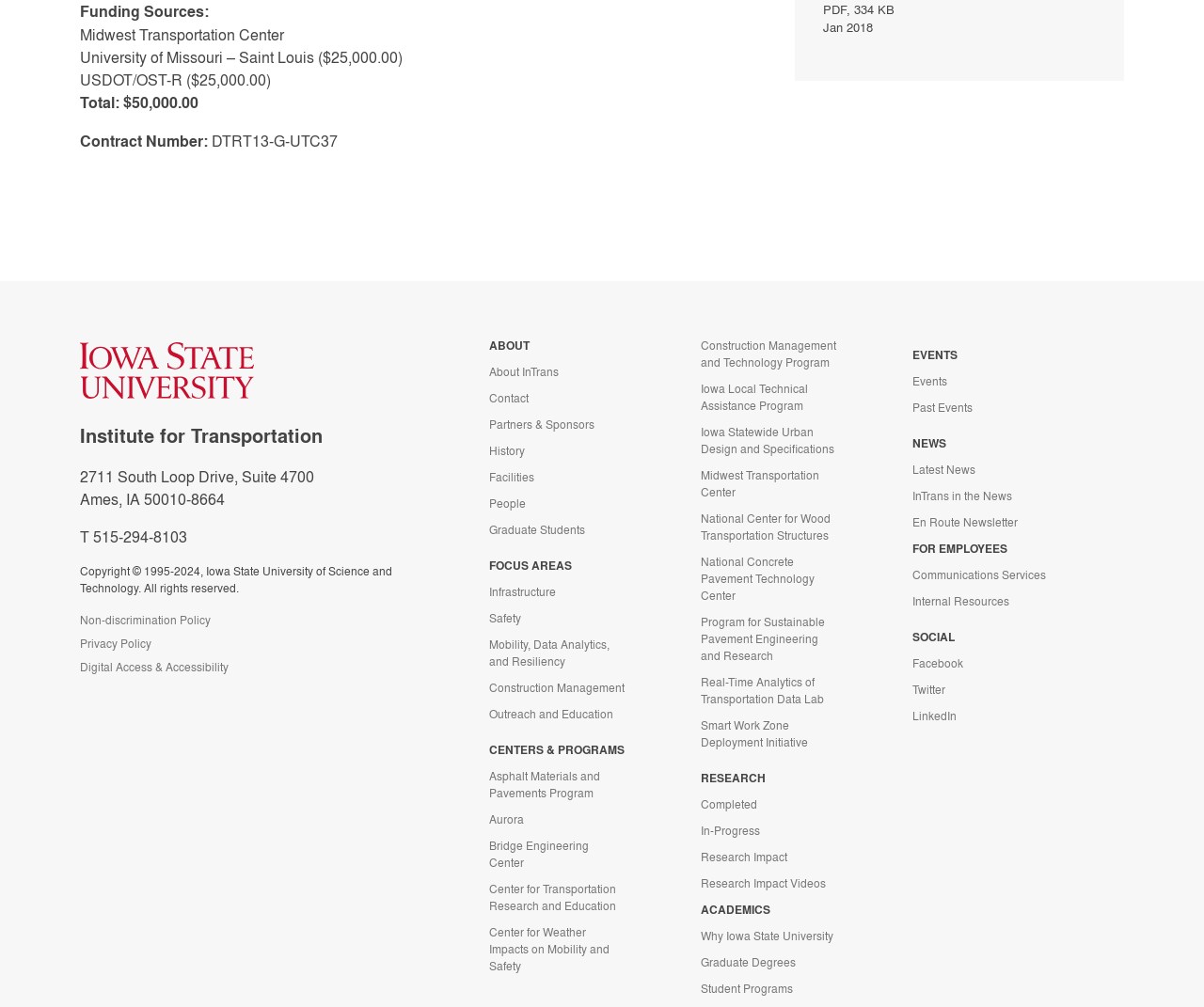Predict the bounding box coordinates of the area that should be clicked to accomplish the following instruction: "Click on the 'Non-discrimination Policy' link". The bounding box coordinates should consist of four float numbers between 0 and 1, i.e., [left, top, right, bottom].

[0.066, 0.608, 0.202, 0.624]